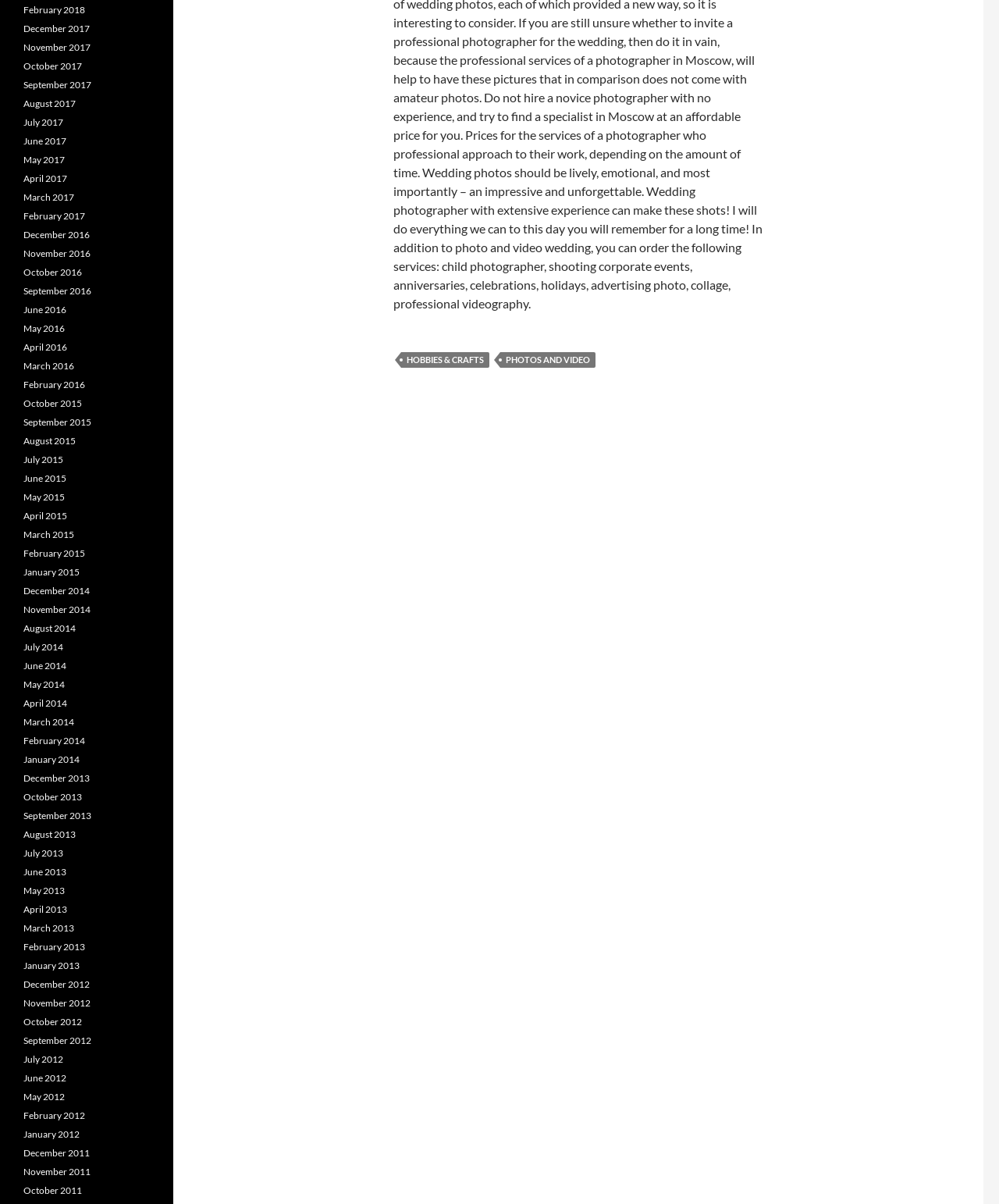Show the bounding box coordinates of the element that should be clicked to complete the task: "Browse photos and videos".

[0.501, 0.292, 0.596, 0.305]